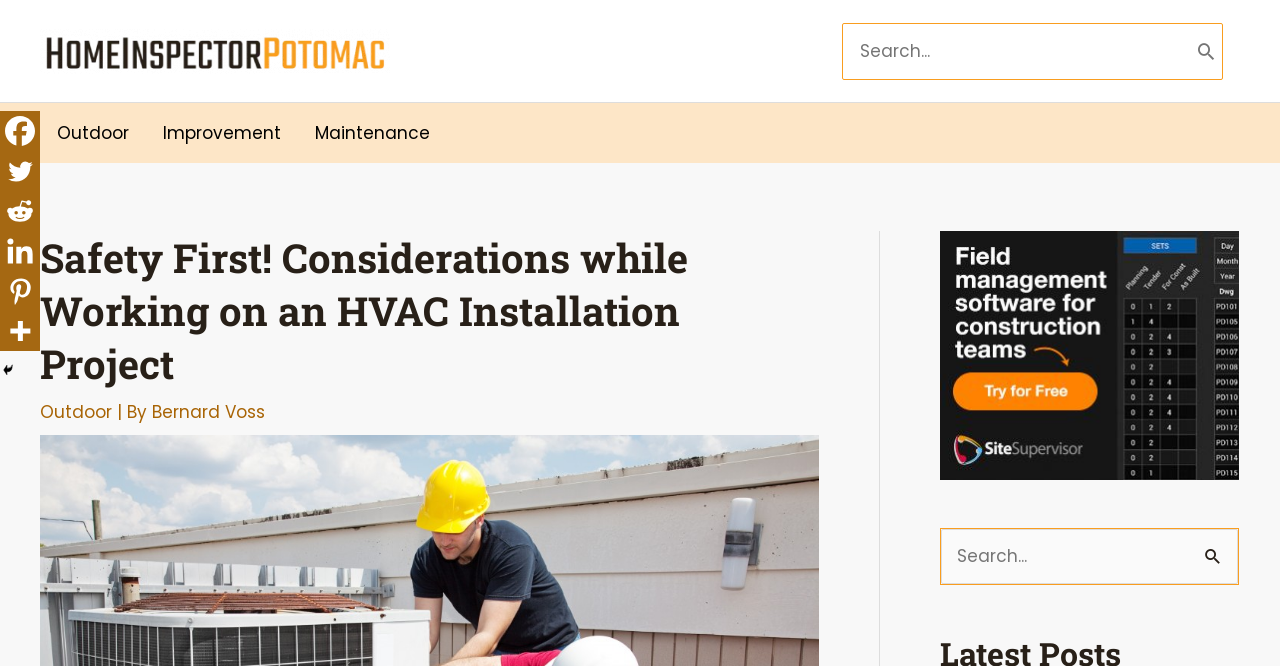Give the bounding box coordinates for the element described by: "alt="Homeinspector poto moto logo"".

[0.031, 0.057, 0.305, 0.093]